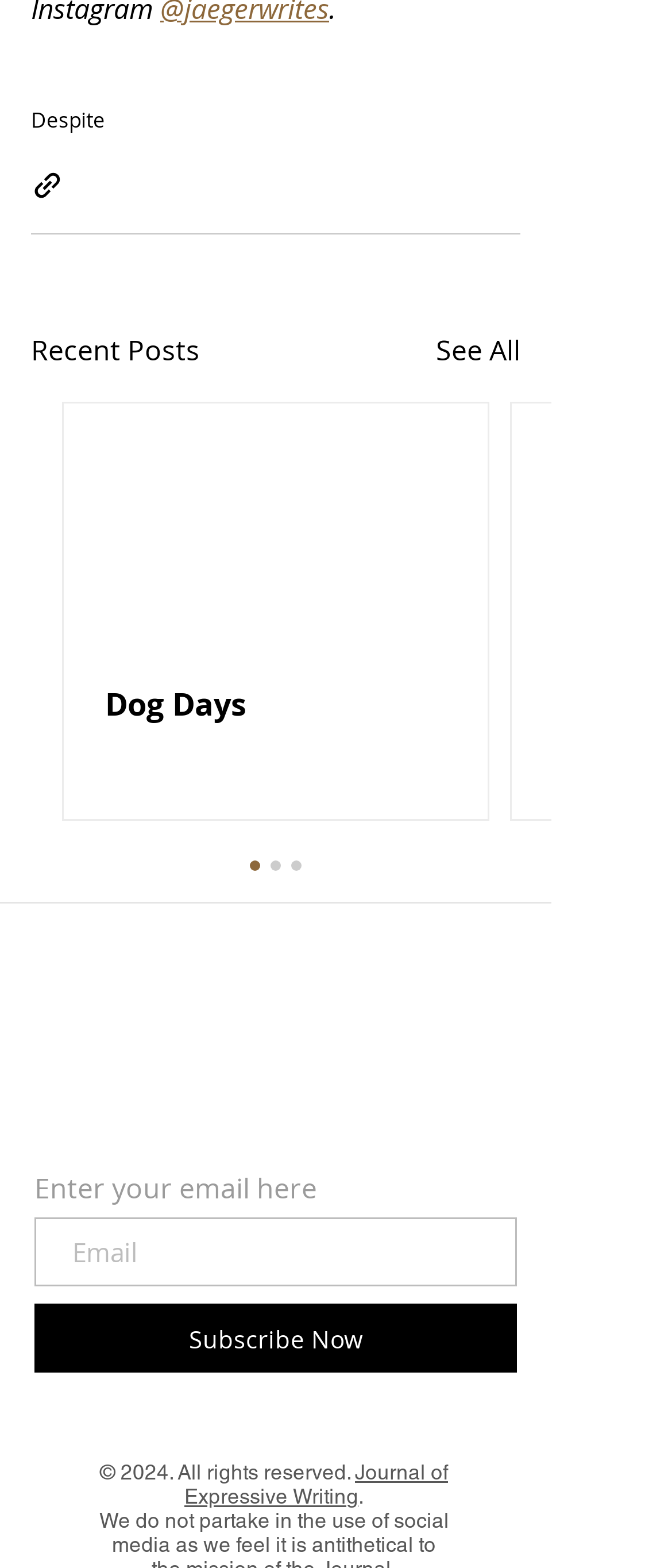How many links are there in the recent posts section?
Give a one-word or short-phrase answer derived from the screenshot.

2